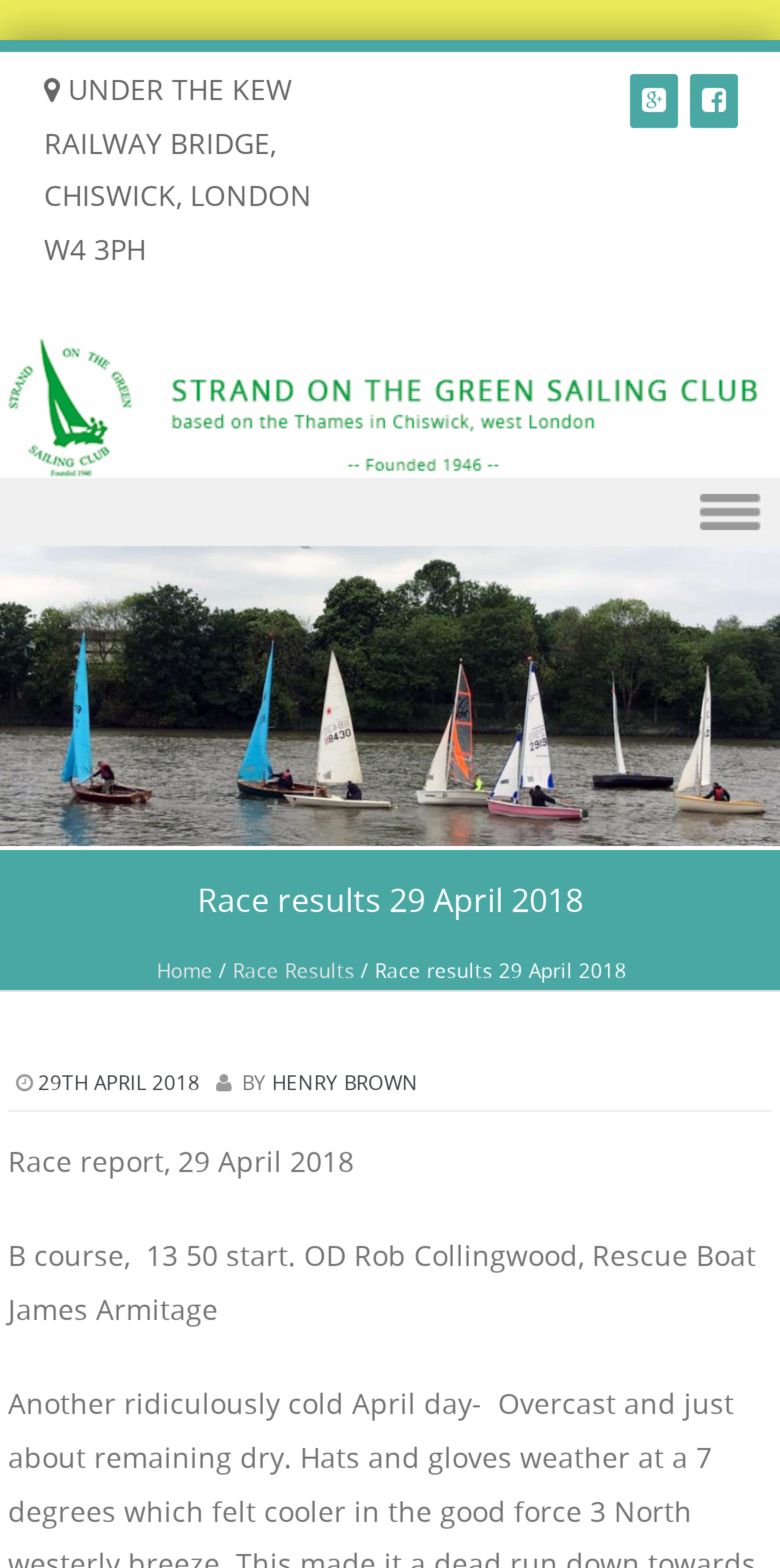Identify the bounding box coordinates necessary to click and complete the given instruction: "View Race Results".

[0.298, 0.611, 0.455, 0.627]